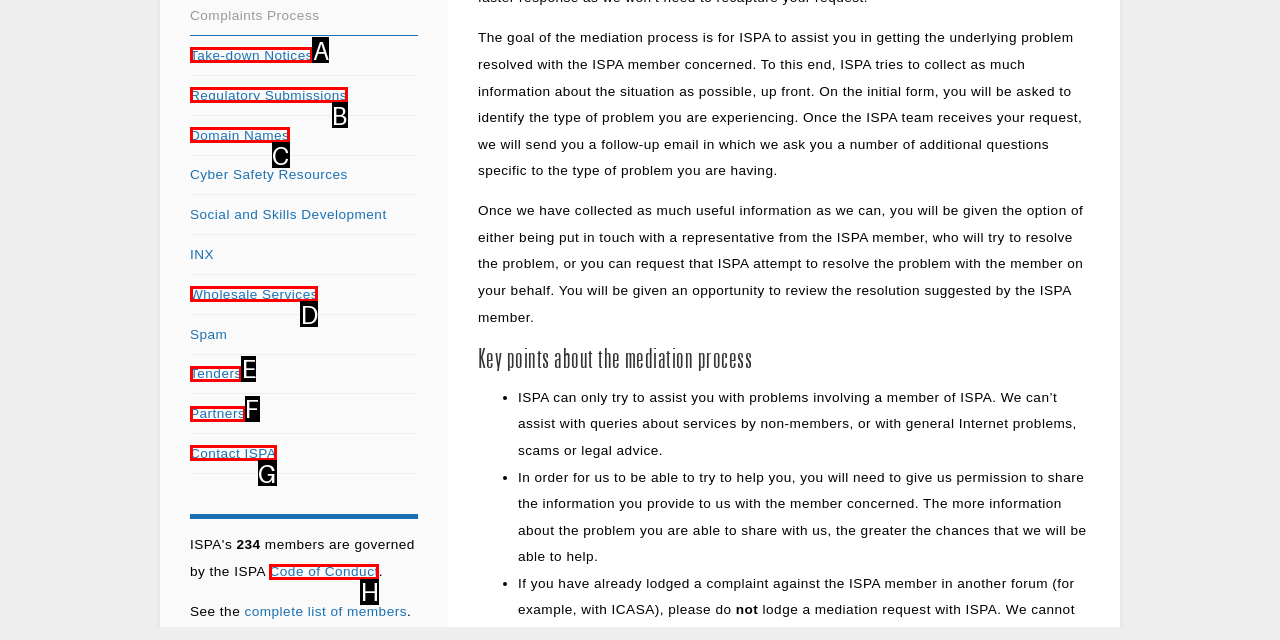Find the HTML element that matches the description provided: Domain Names
Answer using the corresponding option letter.

C